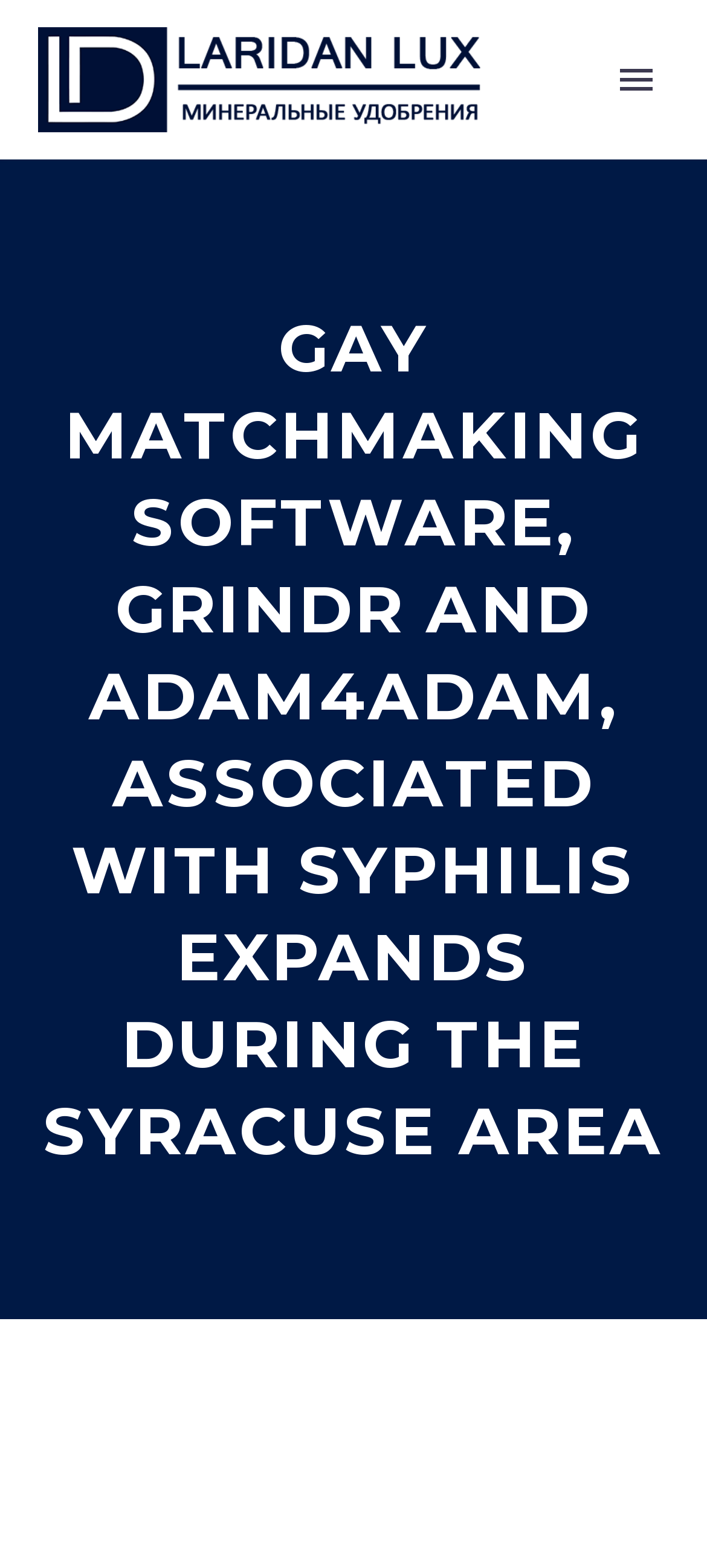What is the position of the 'Price' link?
Look at the image and respond with a one-word or short-phrase answer.

Below the image